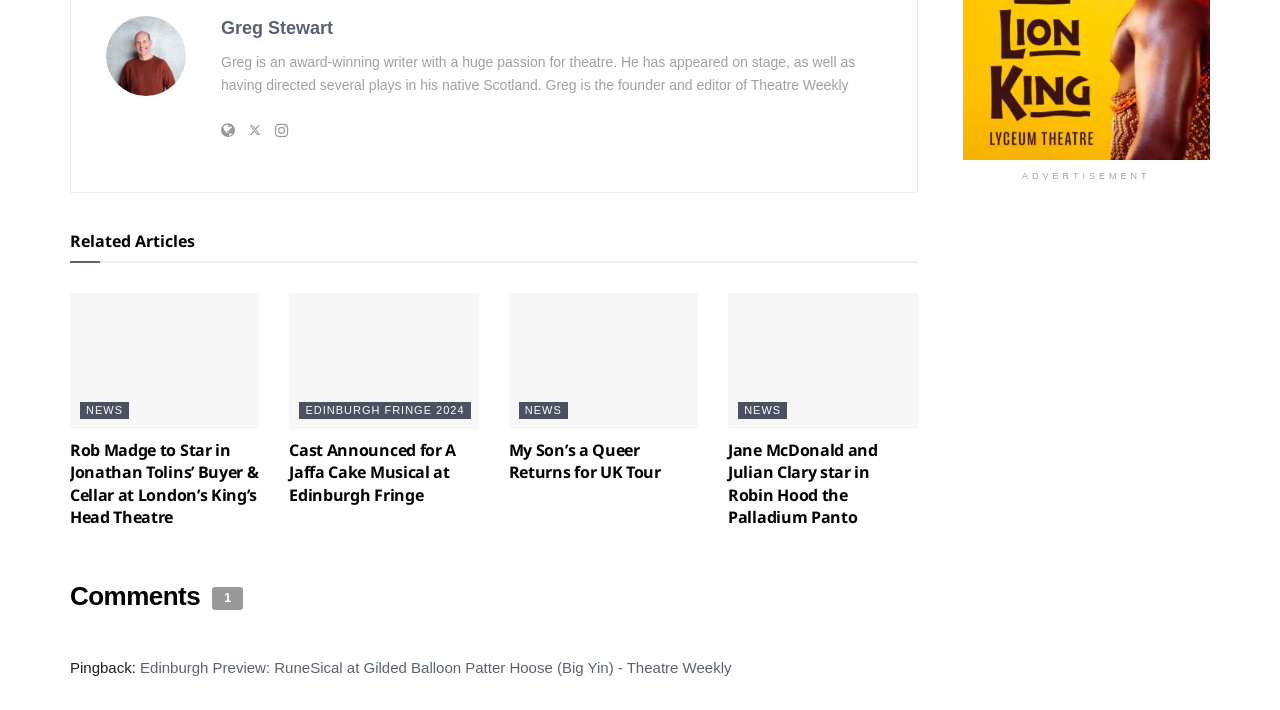Pinpoint the bounding box coordinates of the clickable area necessary to execute the following instruction: "Read the comments section". The coordinates should be given as four float numbers between 0 and 1, namely [left, top, right, bottom].

[0.055, 0.814, 0.717, 0.866]